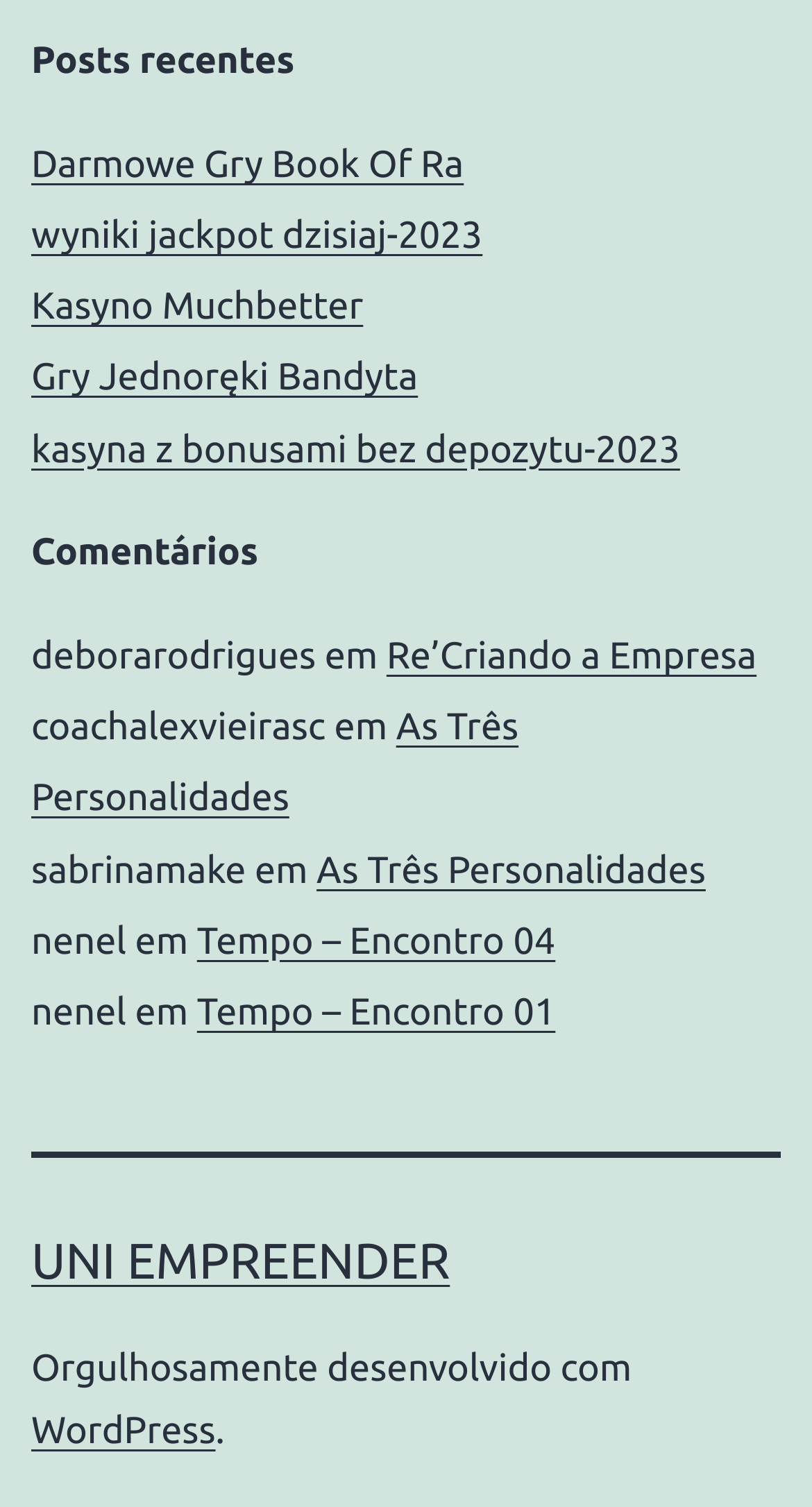Find the bounding box coordinates of the element to click in order to complete this instruction: "Visit the UNI EMPREENDER page". The bounding box coordinates must be four float numbers between 0 and 1, denoted as [left, top, right, bottom].

[0.038, 0.818, 0.554, 0.855]